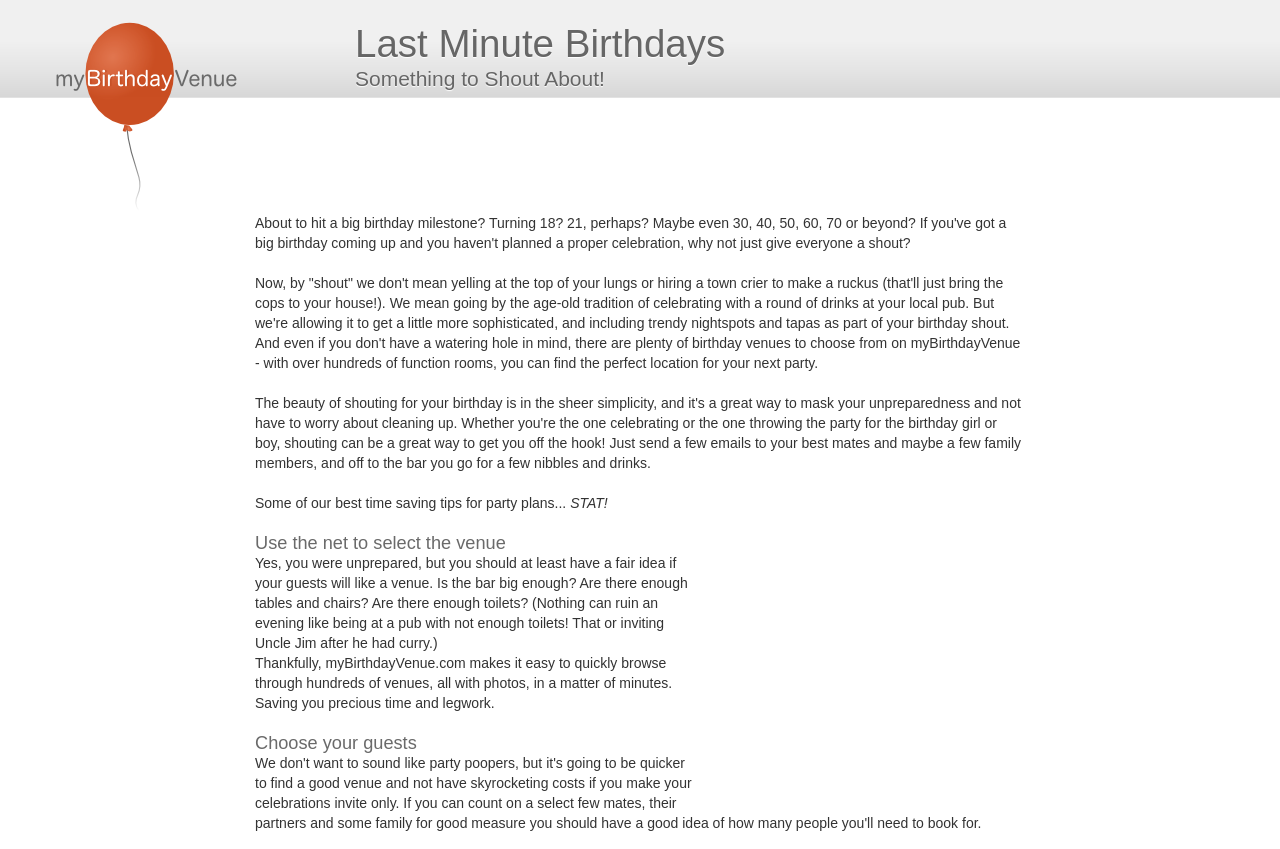What is the purpose of myBirthdayVenue?
Answer the question with a detailed and thorough explanation.

Based on the webpage content, myBirthdayVenue is a platform that allows users to celebrate their birthdays by finding a suitable venue for a party. The webpage explains that 'shouting' a birthday means celebrating with a round of drinks at a local pub, and myBirthdayVenue provides a way to find the perfect location for the party.